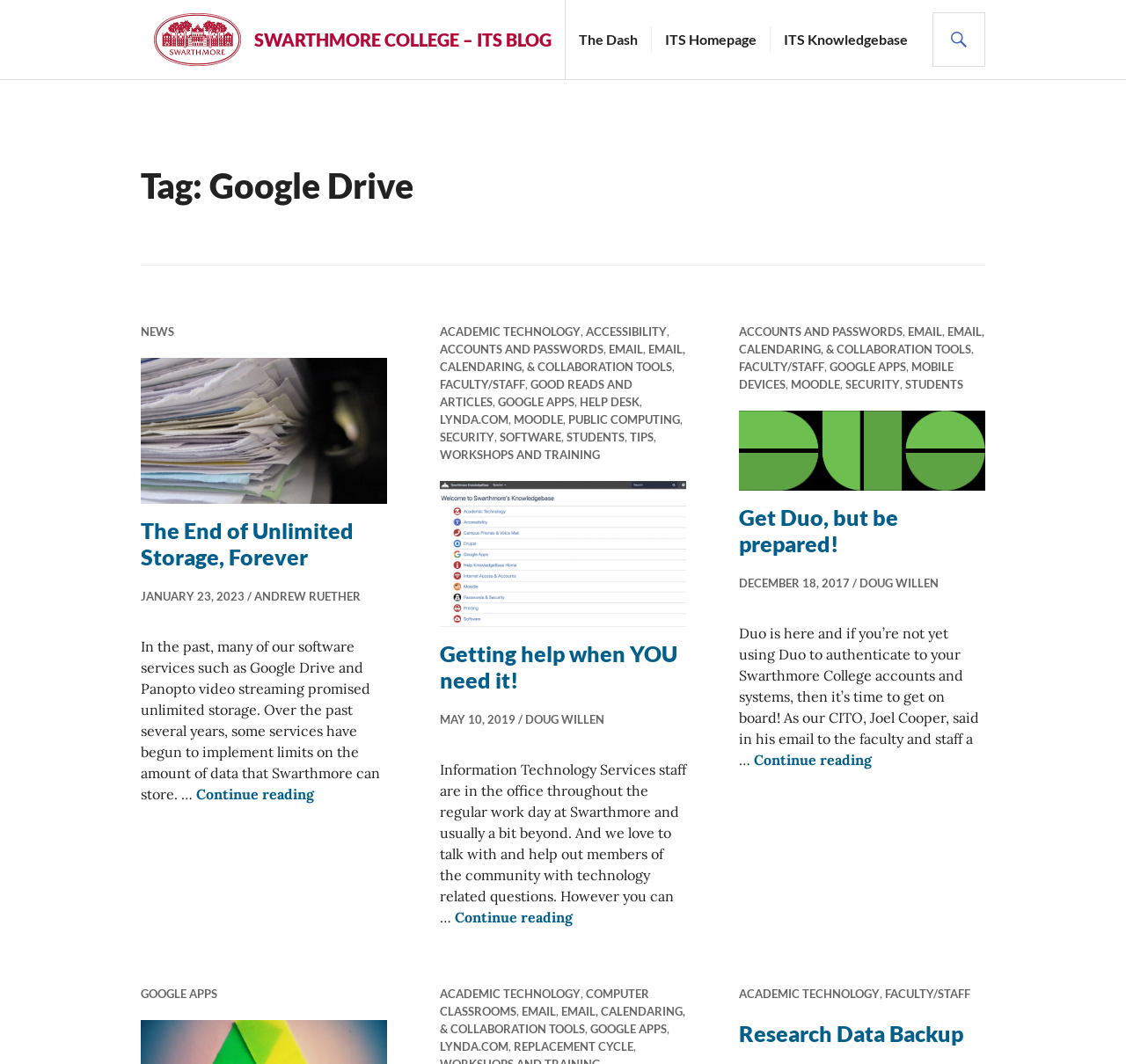Please find the bounding box coordinates of the clickable region needed to complete the following instruction: "Click GO". The bounding box coordinates must consist of four float numbers between 0 and 1, i.e., [left, top, right, bottom].

None